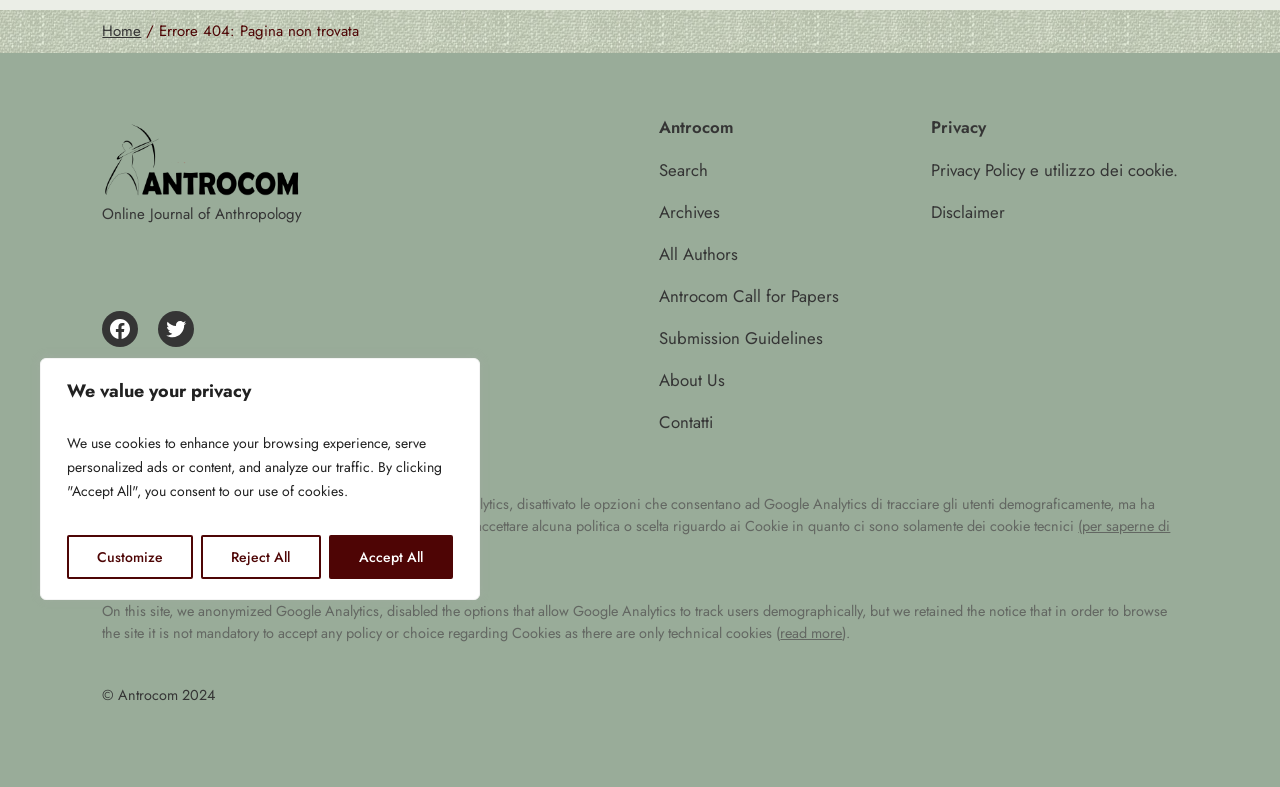Identify the bounding box for the described UI element. Provide the coordinates in (top-left x, top-left y, bottom-right x, bottom-right y) format with values ranging from 0 to 1: Disclaimer

[0.727, 0.253, 0.785, 0.286]